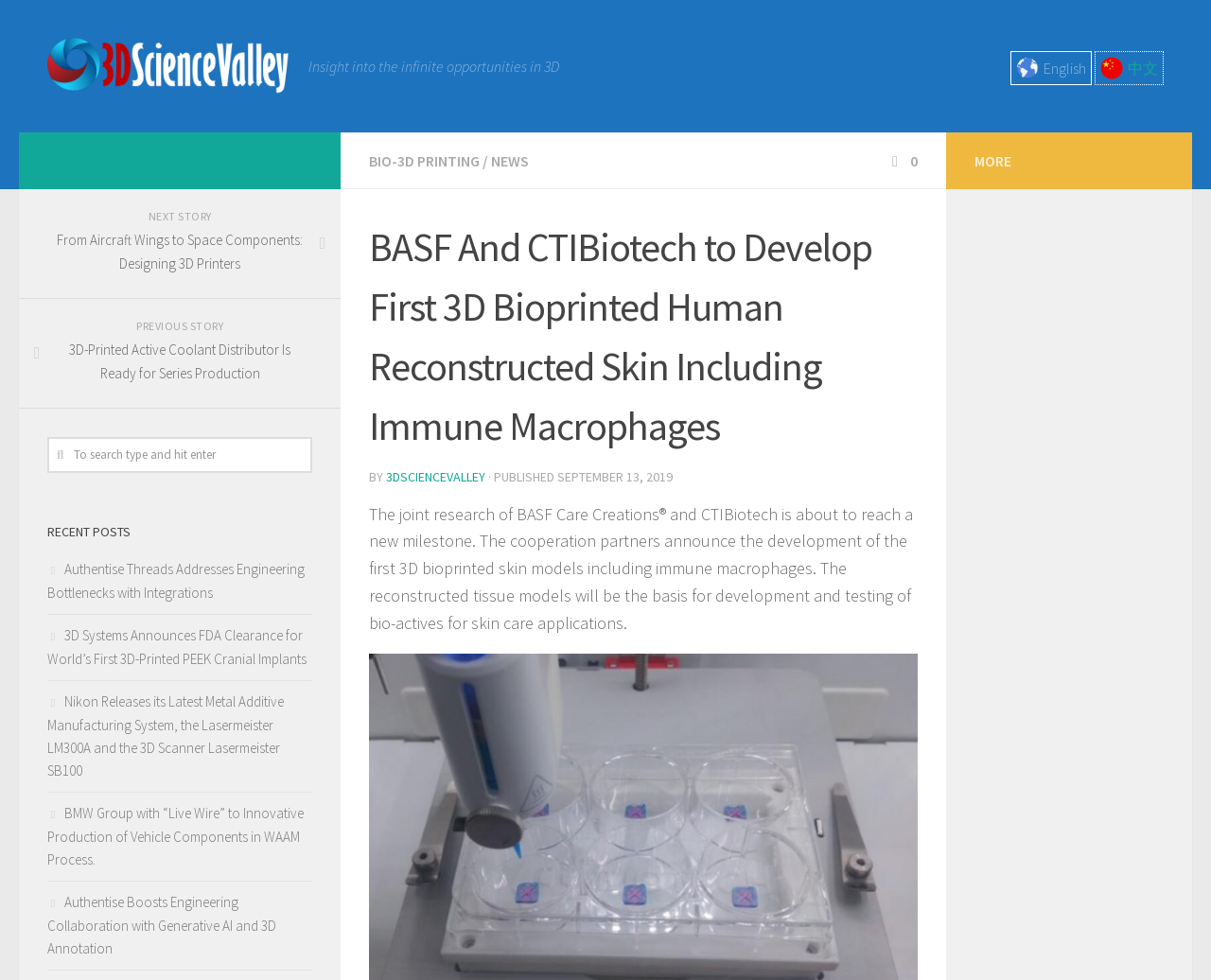Determine the bounding box coordinates for the clickable element to execute this instruction: "Read the news about BASF and CTIBiotech". Provide the coordinates as four float numbers between 0 and 1, i.e., [left, top, right, bottom].

[0.305, 0.222, 0.758, 0.465]